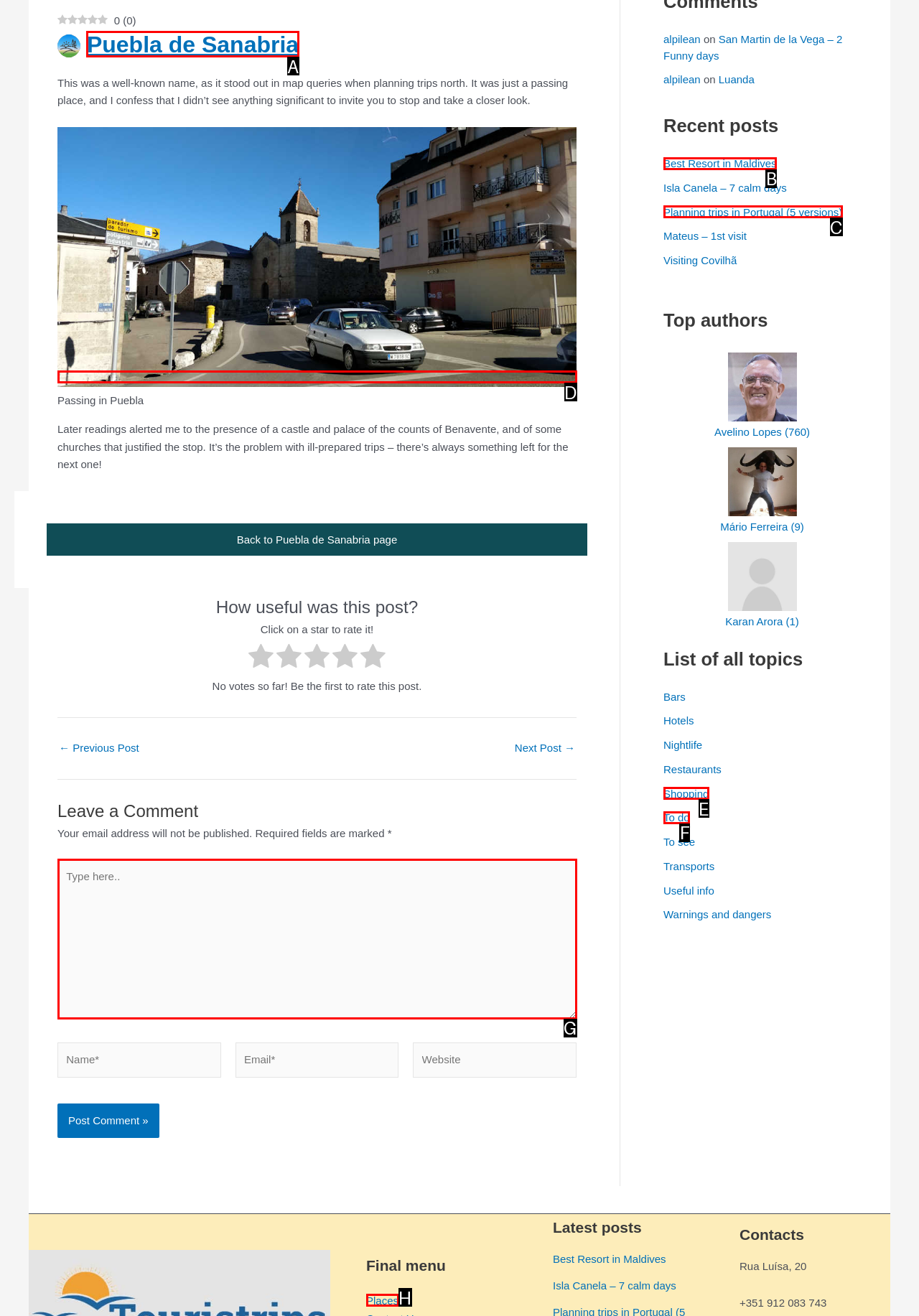Using the element description: John Preston, select the HTML element that matches best. Answer with the letter of your choice.

None